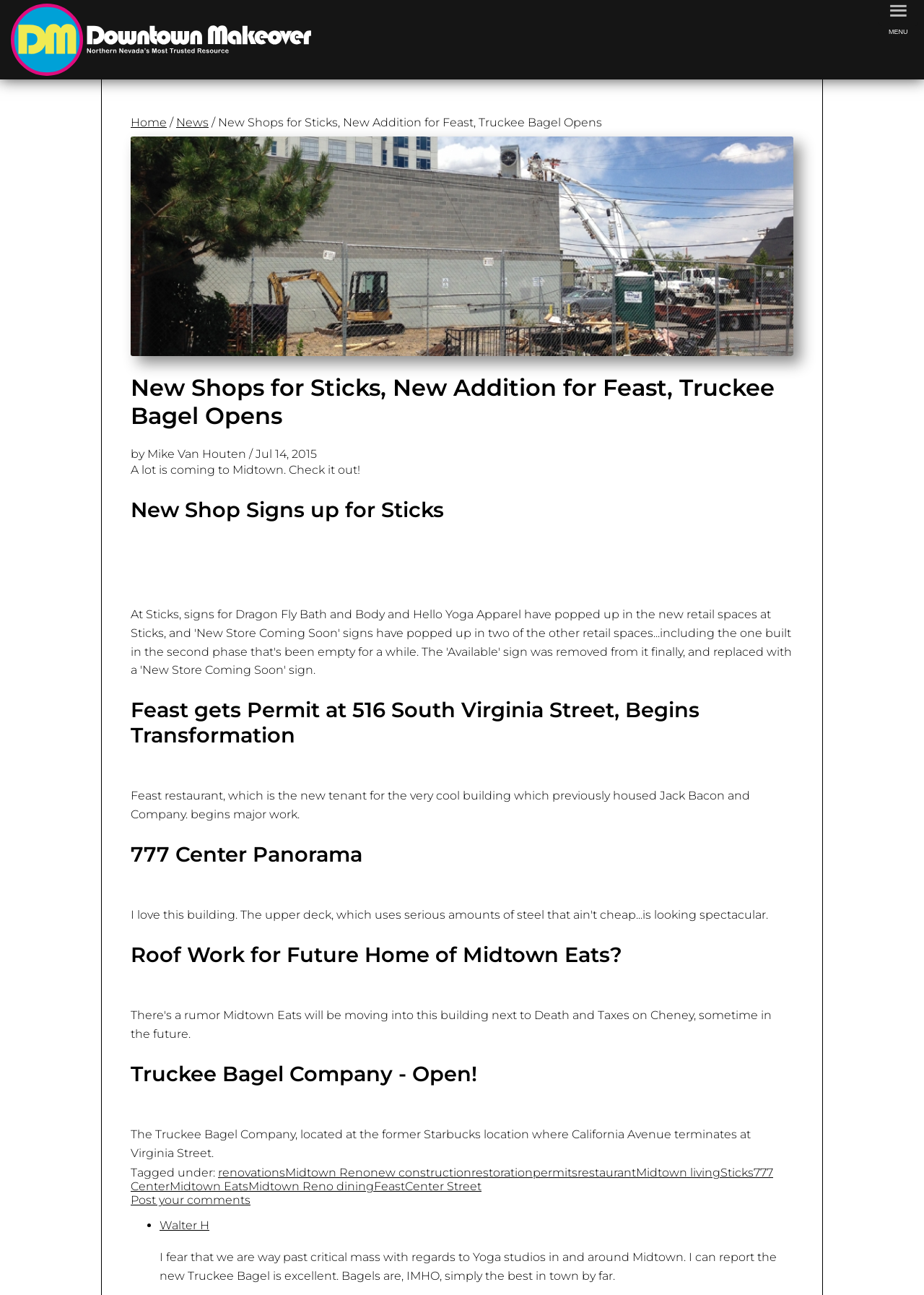What is the comment made by Walter H on July 17, 2015?
Provide a fully detailed and comprehensive answer to the question.

I found the answer by looking at the static text 'I fear that we are way past critical mass with regards to Yoga studios in and around Midtown. I can report the new Truckee Bagel is excellent. Bagels are, IMHO, simply the best in town by far.' which is located below the link 'Walter H' and the static text 'July 17, 2015 - 7:01:23 AM'.